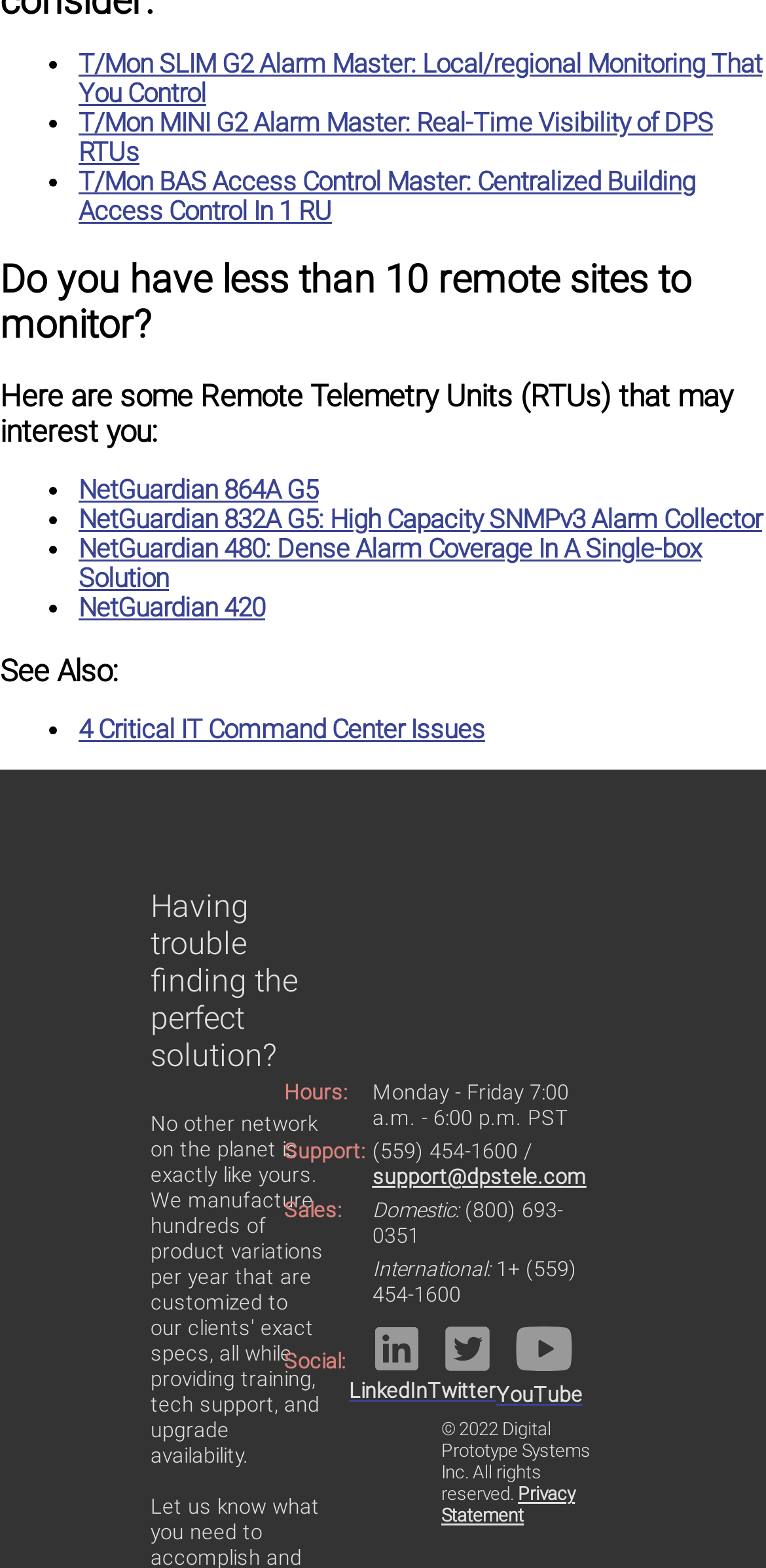Identify the bounding box coordinates of the area you need to click to perform the following instruction: "Click on NetGuardian 864A G5".

[0.103, 0.303, 0.415, 0.322]